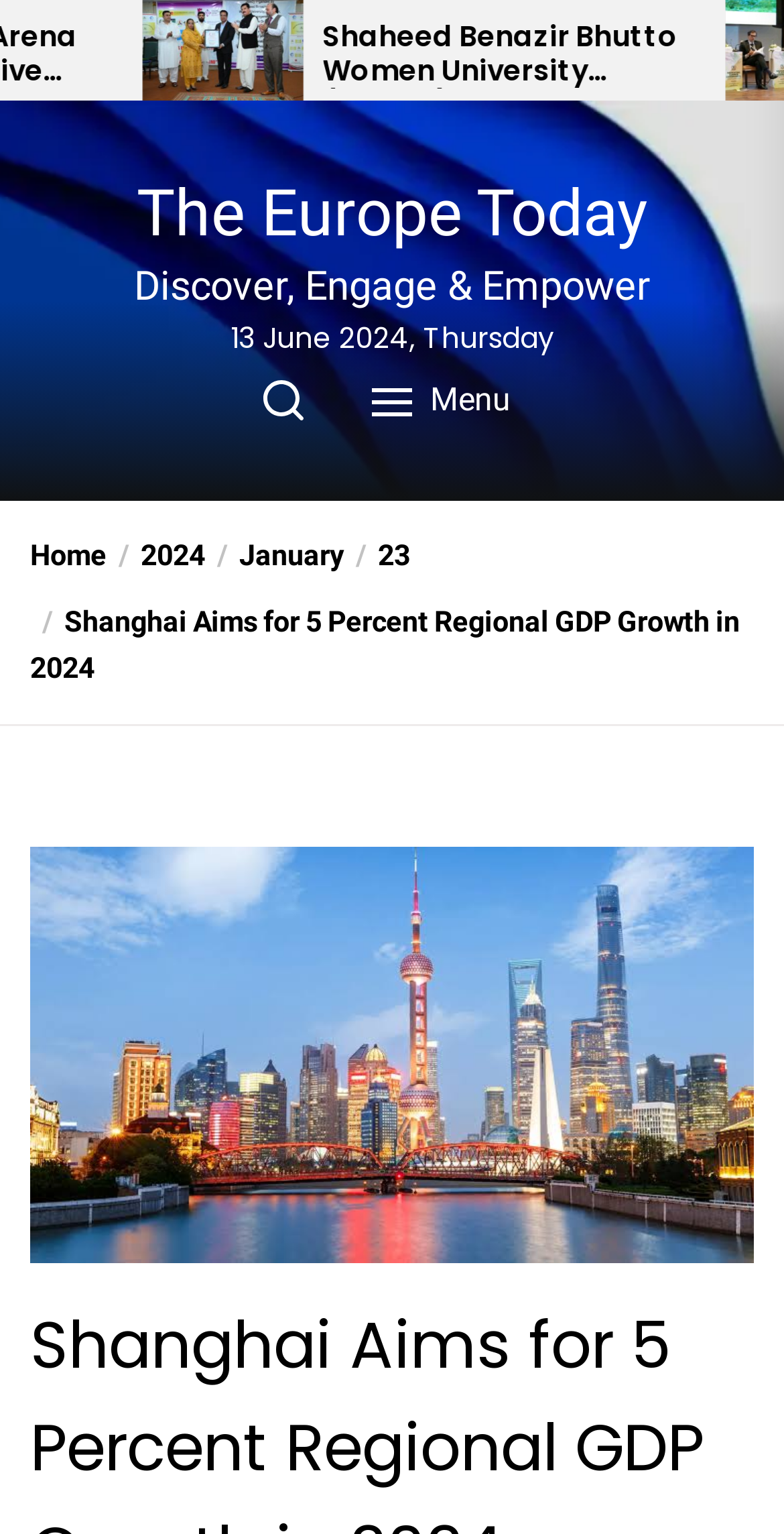Calculate the bounding box coordinates for the UI element based on the following description: "2024". Ensure the coordinates are four float numbers between 0 and 1, i.e., [left, top, right, bottom].

[0.136, 0.352, 0.262, 0.374]